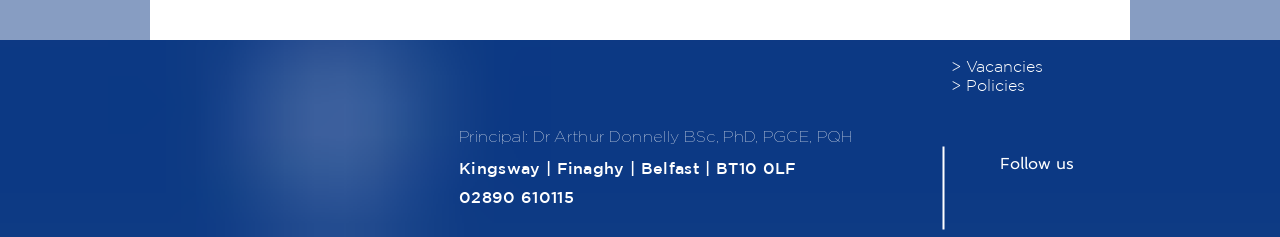Utilize the details in the image to thoroughly answer the following question: What are the two navigation links?

To the right of the footer section, there are two links for navigation, which are 'Vacancies' and 'Policies', providing users with quick access to important sections of the site.